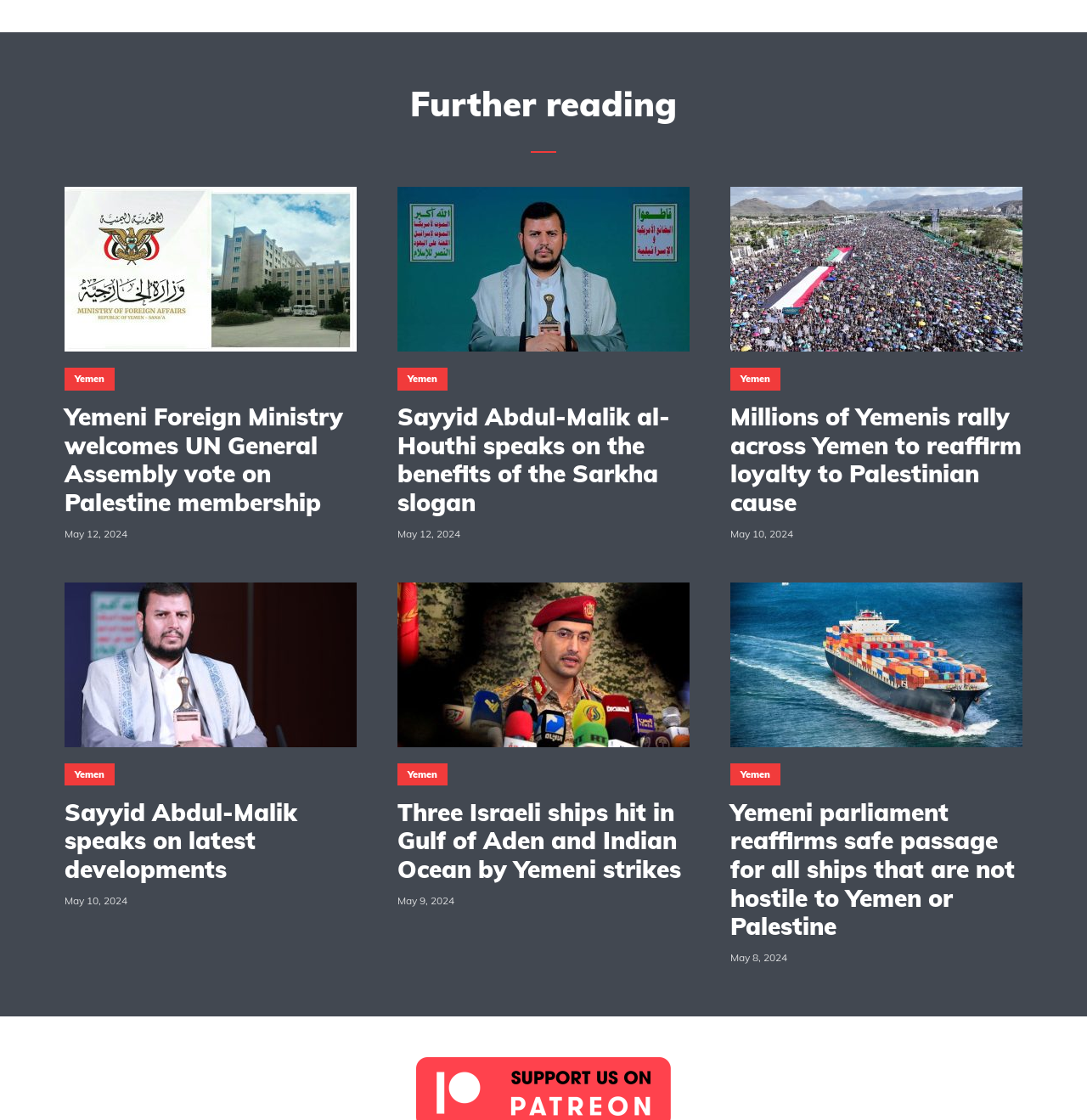Indicate the bounding box coordinates of the element that must be clicked to execute the instruction: "Contact the artist". The coordinates should be given as four float numbers between 0 and 1, i.e., [left, top, right, bottom].

None